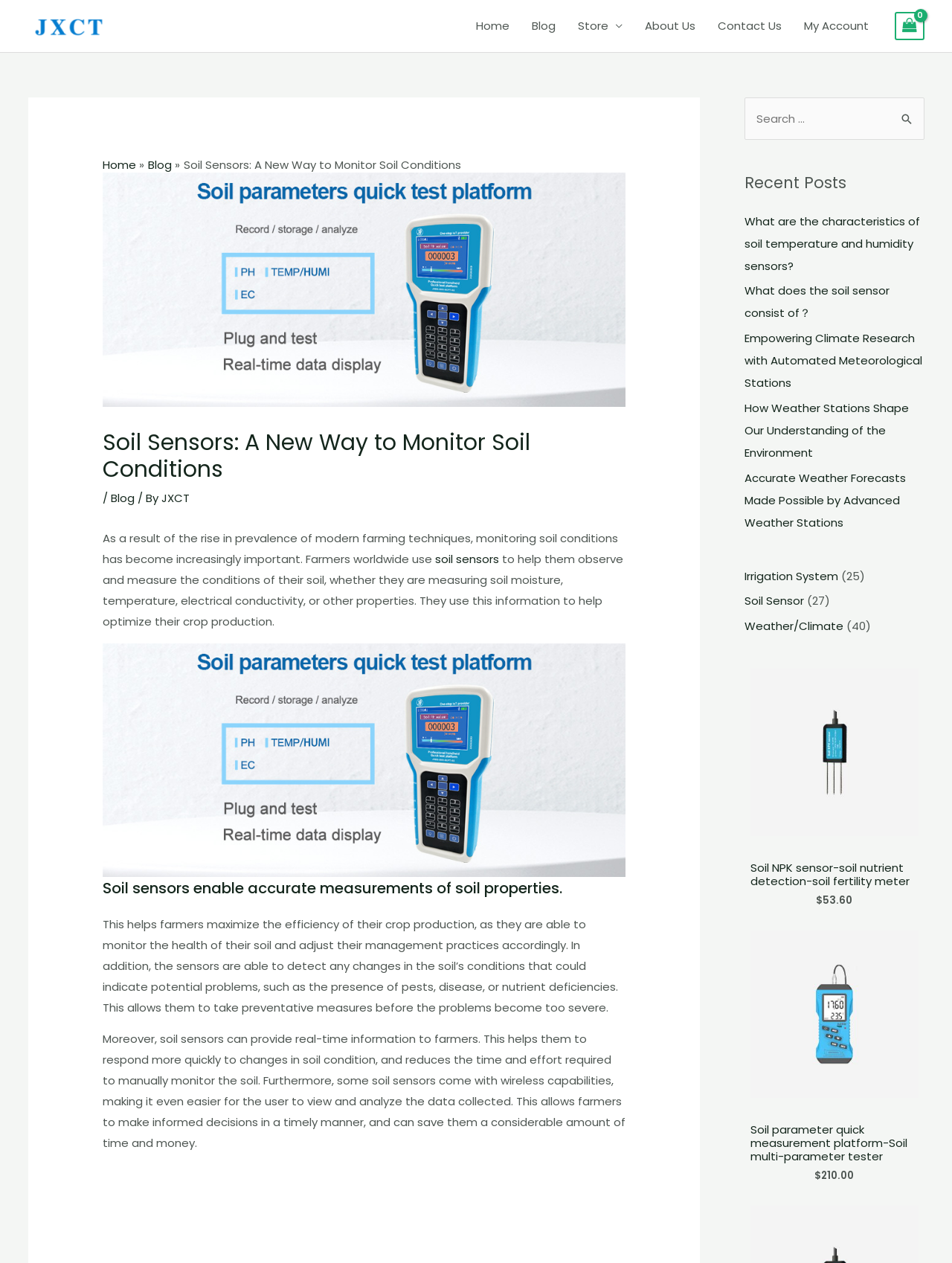Pinpoint the bounding box coordinates of the element you need to click to execute the following instruction: "Click on the 'Home' link in the navigation bar". The bounding box should be represented by four float numbers between 0 and 1, in the format [left, top, right, bottom].

[0.488, 0.0, 0.546, 0.041]